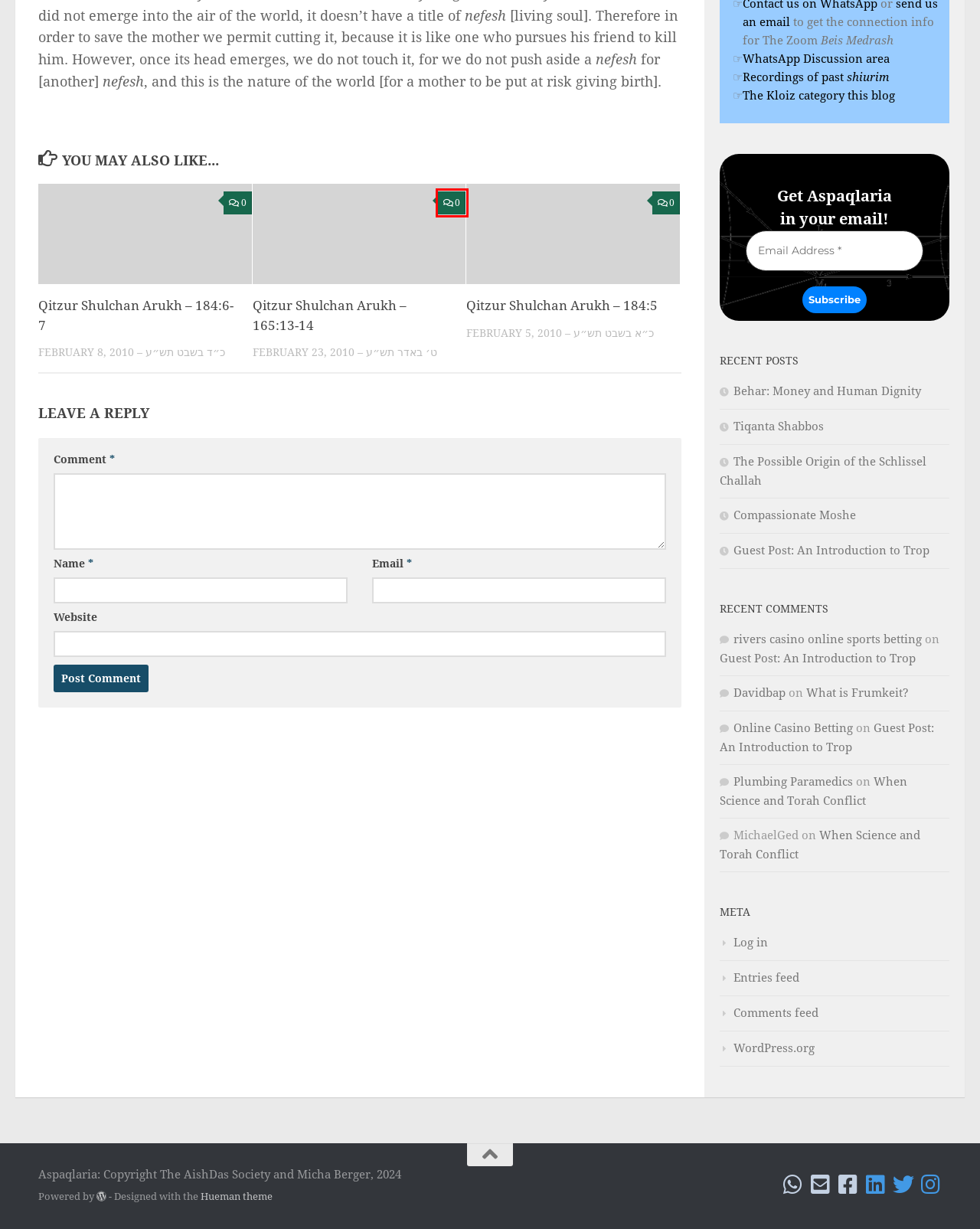Assess the screenshot of a webpage with a red bounding box and determine which webpage description most accurately matches the new page after clicking the element within the red box. Here are the options:
A. Blog Tool, Publishing Platform, and CMS – WordPress.org
B. Qitzur Shulchan Arukh - 165:13-14 - Aspaqlaria
C. When Science and Torah Conflict - Aspaqlaria
D. Zelmele's Kloiz Archives - Aspaqlaria
E. Guest Post: An Introduction to Trop - Aspaqlaria
F. Log In ‹ Aspaqlaria — WordPress
G. Plumbing Paramedics | 11055 50 St SE Unit 127, Calgary, AB T2C 3E5, Canada | Contractor Finder
H. Zelmele’s Kloiz – Shiurim at AishDas

B